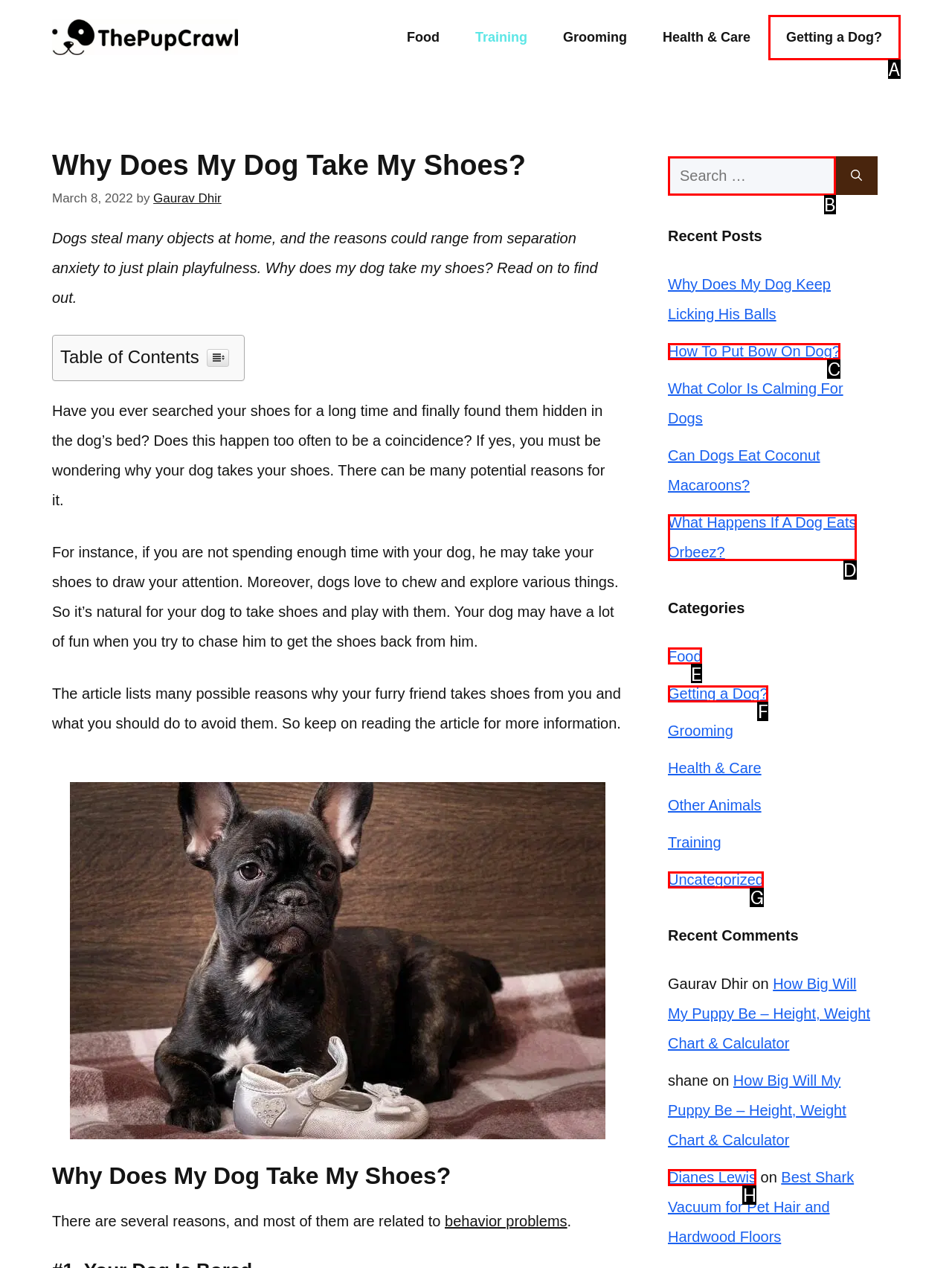Find the option you need to click to complete the following instruction: Explore the 'Food' category
Answer with the corresponding letter from the choices given directly.

E